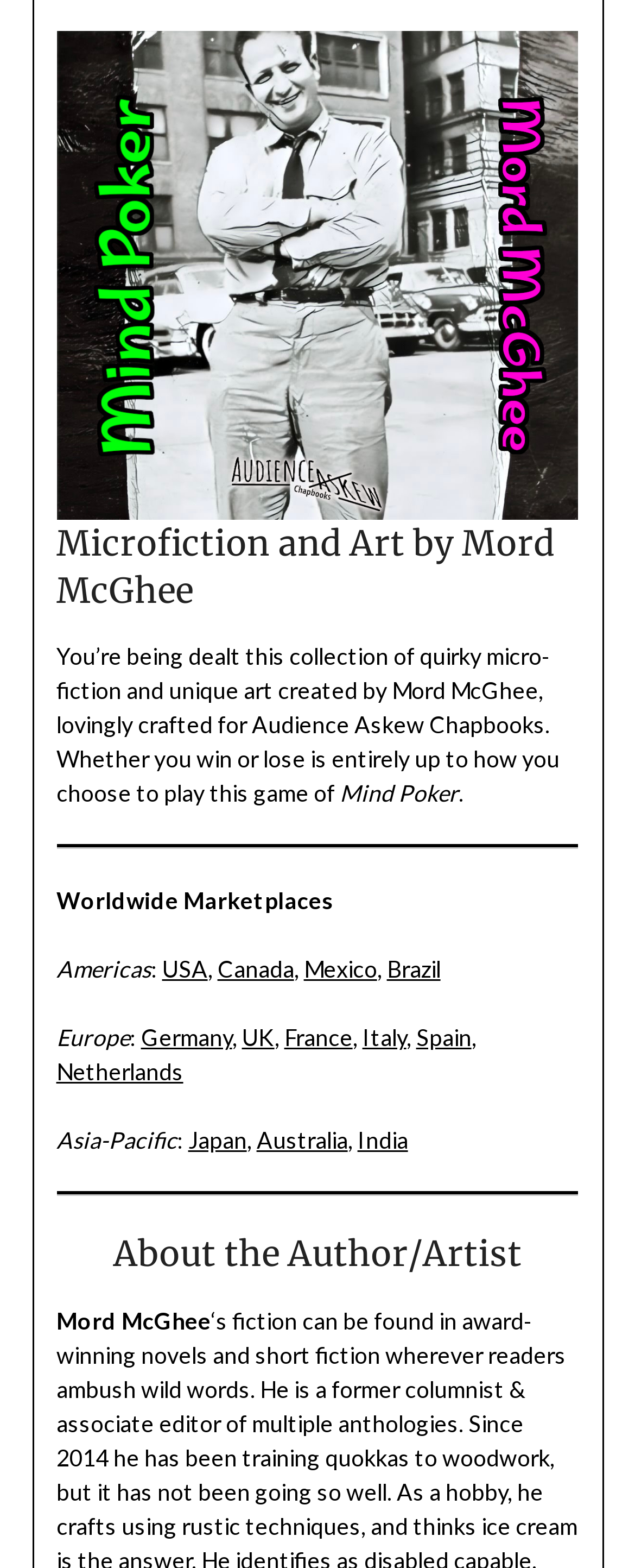Predict the bounding box for the UI component with the following description: "USA".

[0.255, 0.609, 0.327, 0.627]